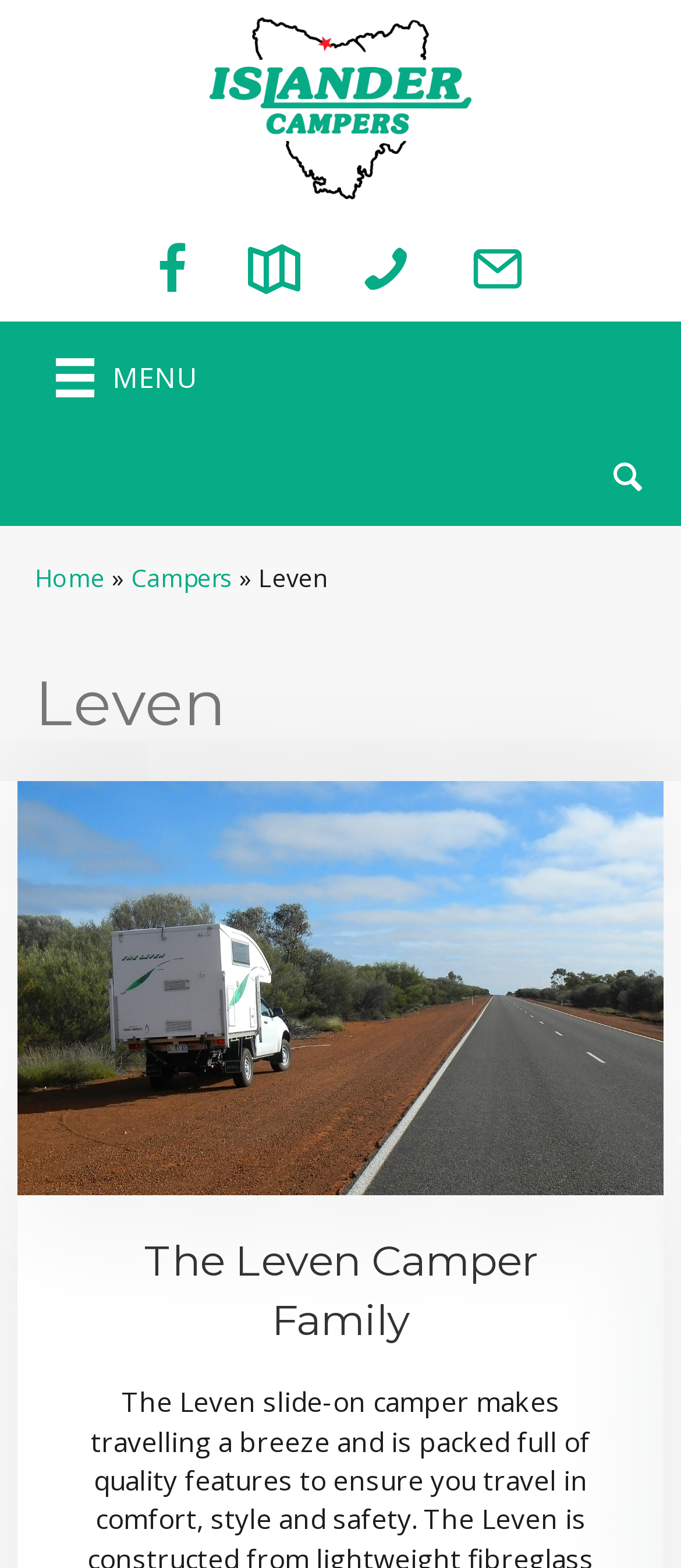What is the name of the camper family?
Using the visual information, reply with a single word or short phrase.

Leven